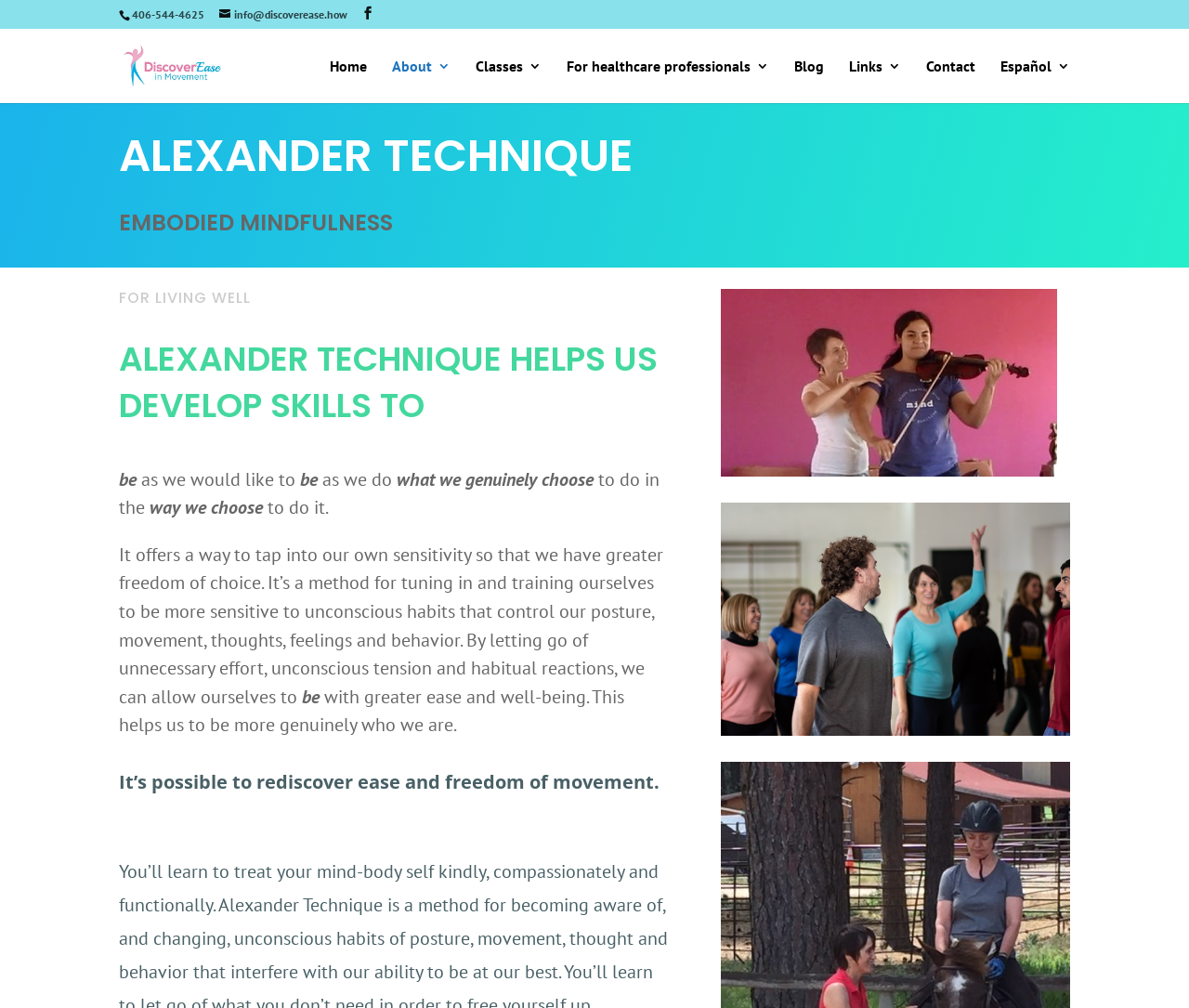Please identify the bounding box coordinates of where to click in order to follow the instruction: "Call the phone number".

[0.111, 0.007, 0.172, 0.021]